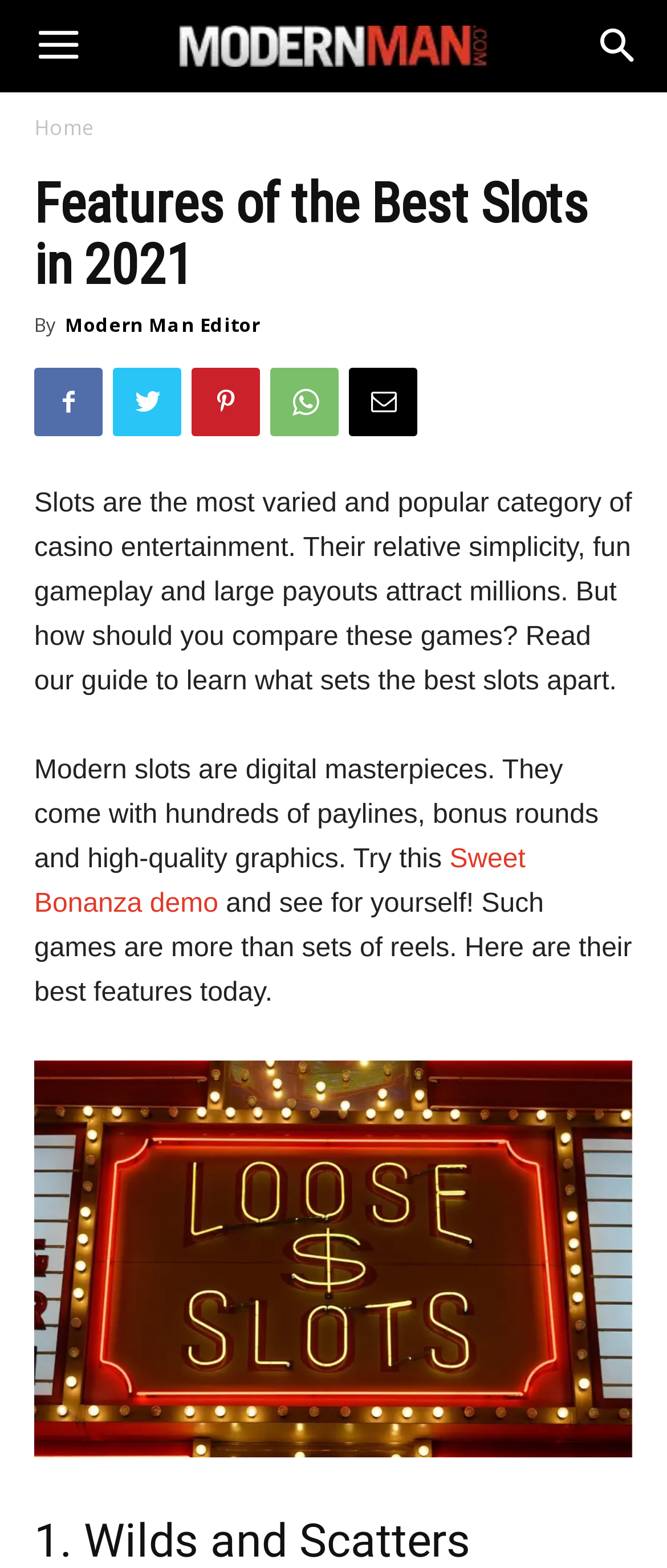What is the topic of the article?
Answer the question with just one word or phrase using the image.

Best Slots in 2021